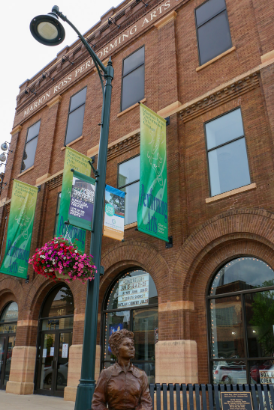What is the material of the building?
Answer the question with a single word or phrase, referring to the image.

Brick